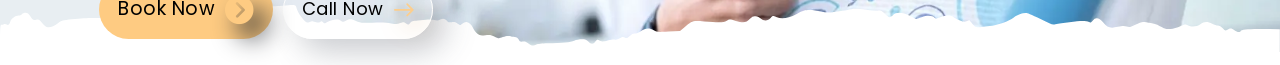What type of environment is hinted at in the background?
Analyze the image and deliver a detailed answer to the question.

The background subtly hints at a dental office environment, reinforcing the theme of professional dental care and inviting potential clients to take action in securing their dental needs.